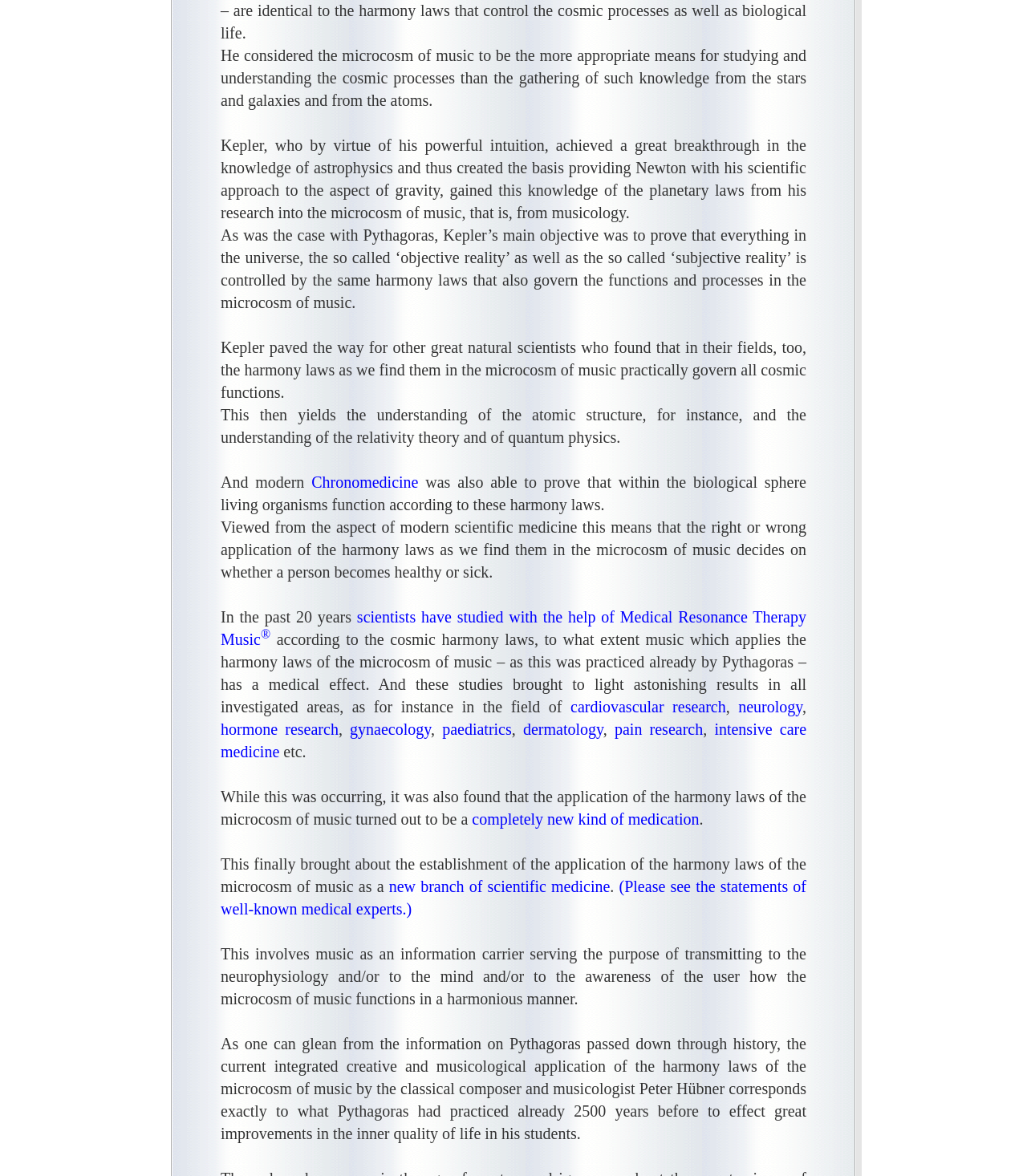What is the main topic of this webpage?
Please describe in detail the information shown in the image to answer the question.

Based on the content of the webpage, it appears that the main topic is the connection between music and medicine, specifically how the harmony laws of music can be applied to improve human health and well-being.